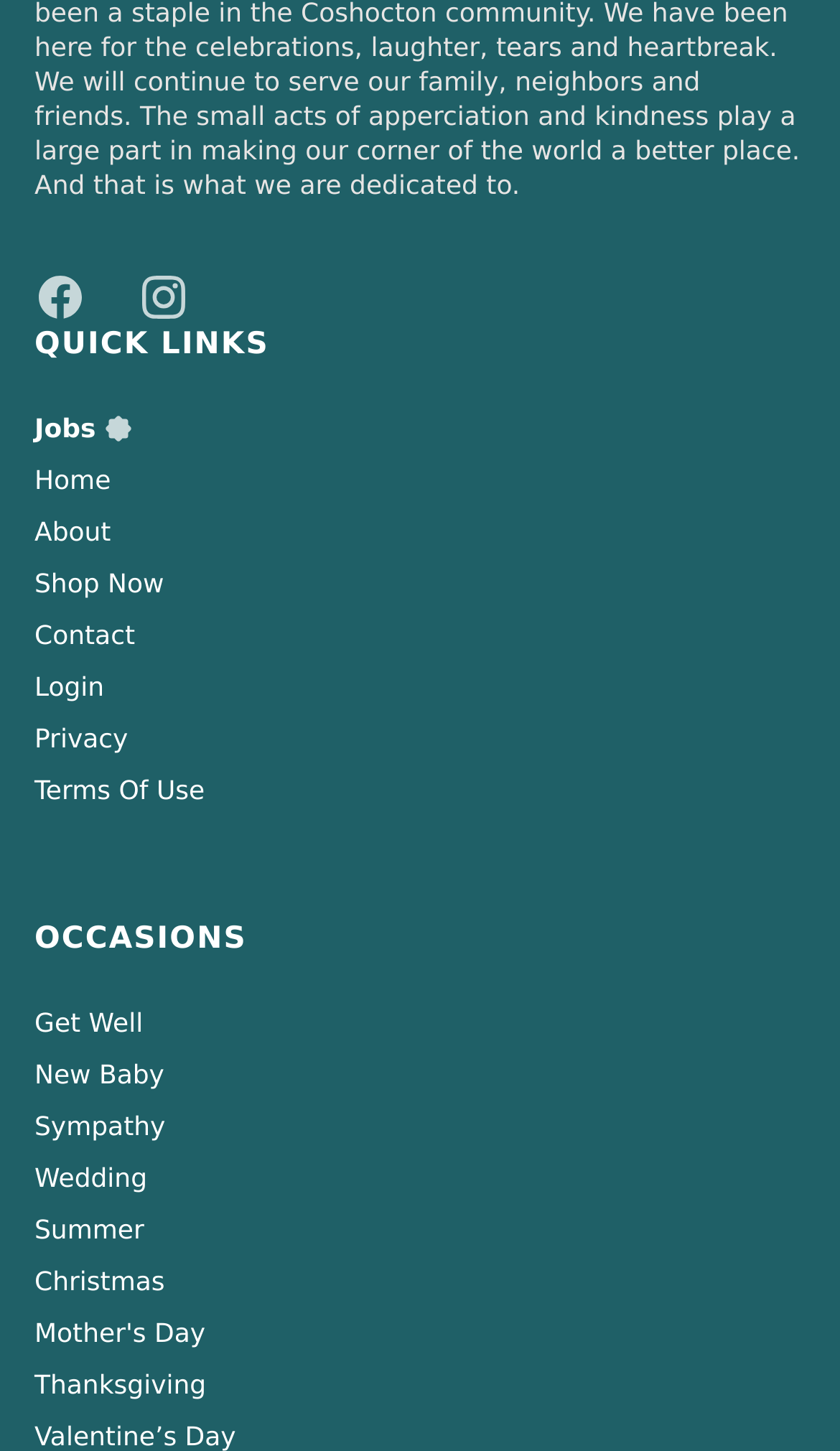How many links are available under 'QUICK LINKS'?
Examine the image closely and answer the question with as much detail as possible.

I counted the number of links available under the 'QUICK LINKS' section, which are Jobs, Home, About, Shop Now, Contact, Login, Privacy, and Terms Of Use, so the answer is 9.